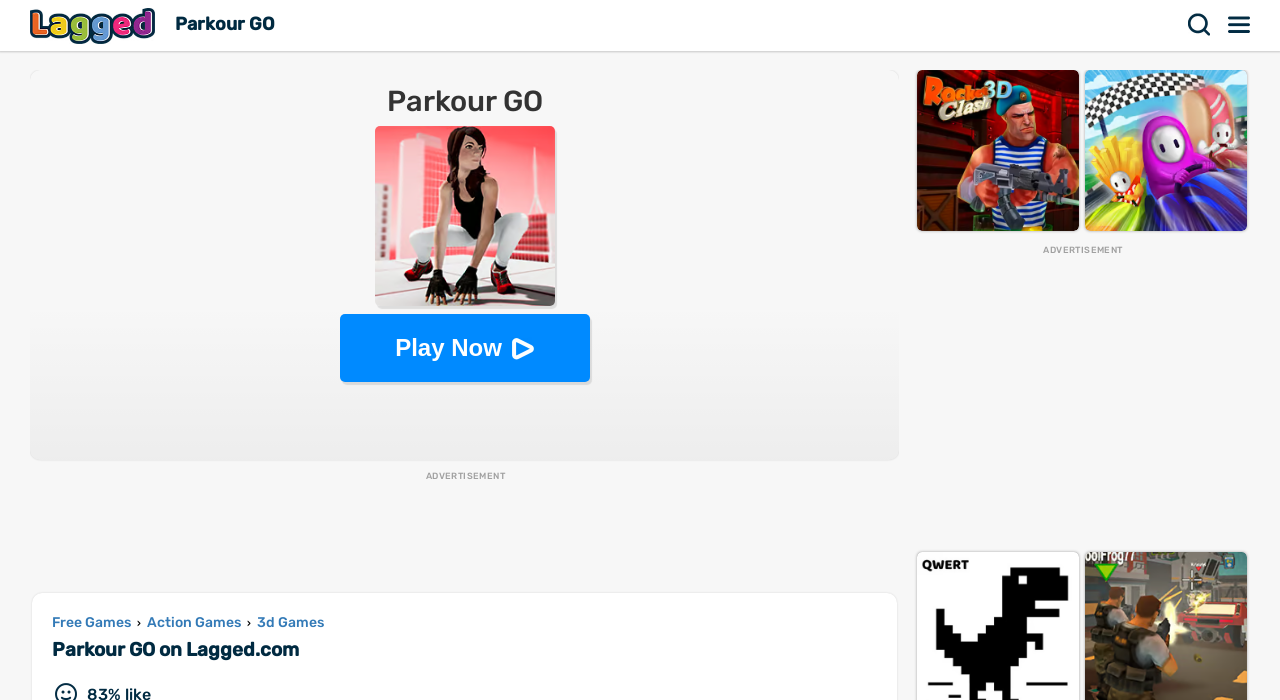Give a one-word or phrase response to the following question: How many games are recommended on this webpage?

3